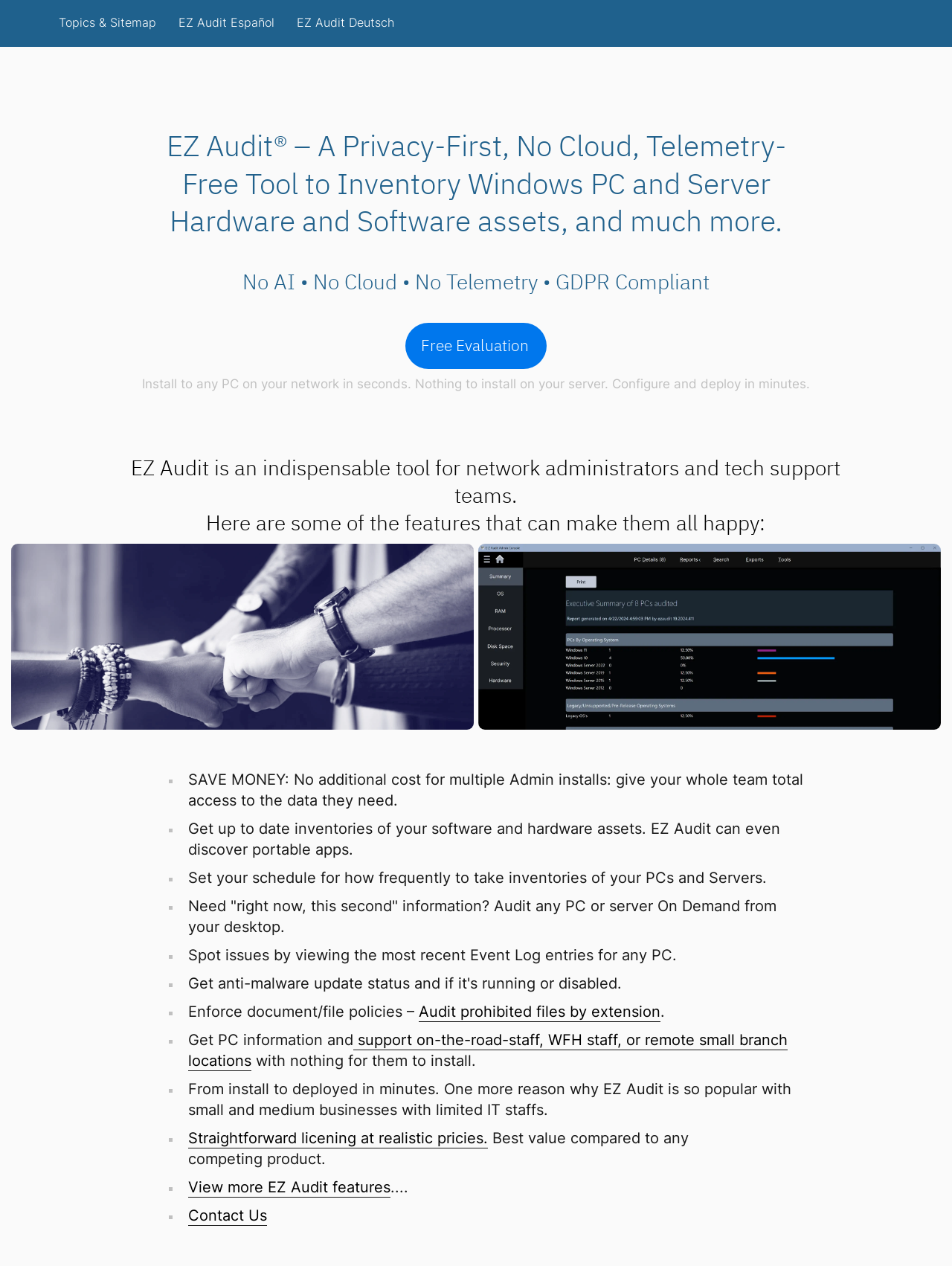Please give a concise answer to this question using a single word or phrase: 
Can EZ Audit be used for remote staff?

Yes